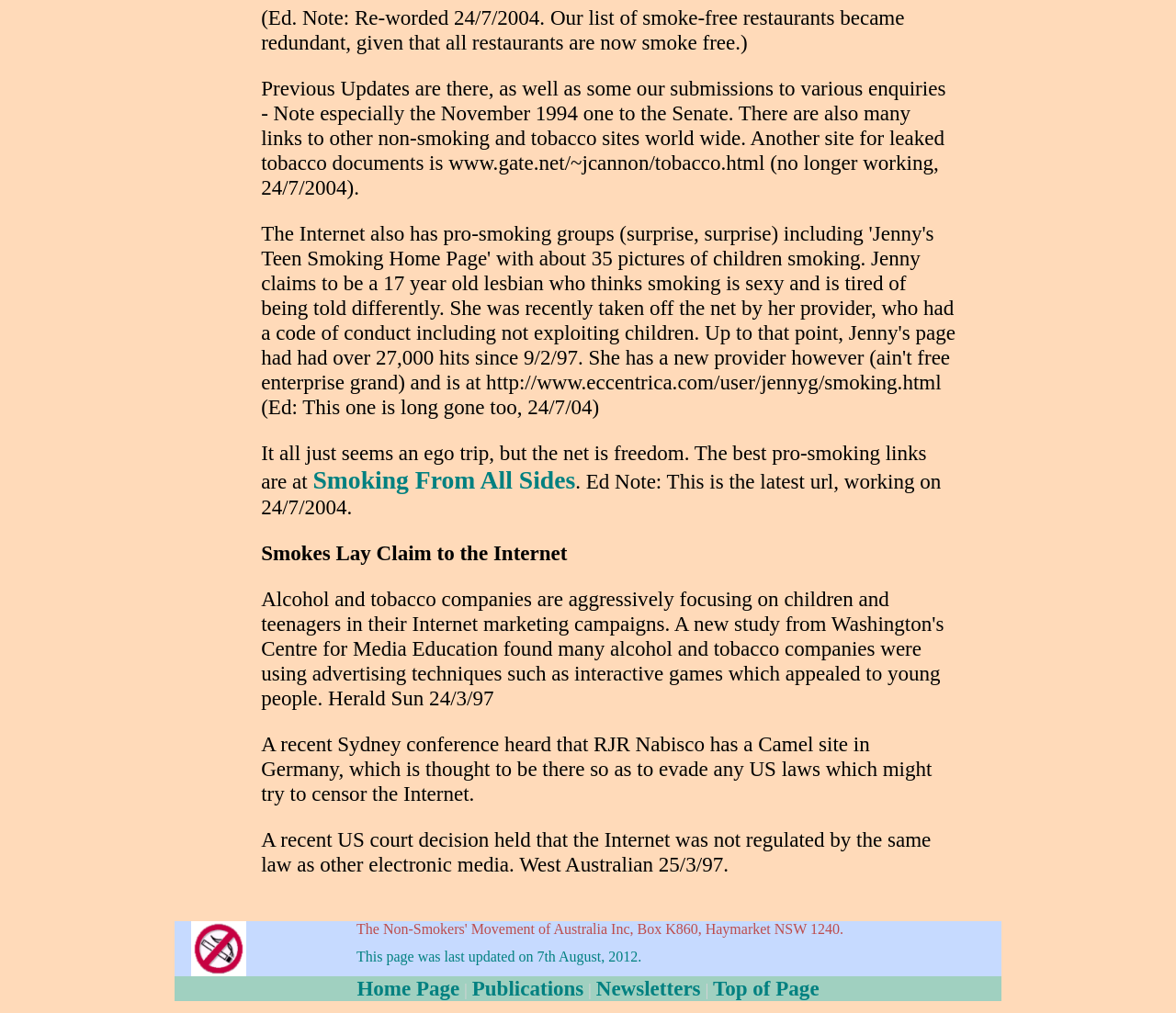What is the date of the last update of this page?
Provide a comprehensive and detailed answer to the question.

I found the answer by looking at the LayoutTableRow with the text 'This page was last updated on 7th August, 2012.' which is located at the bottom of the page.